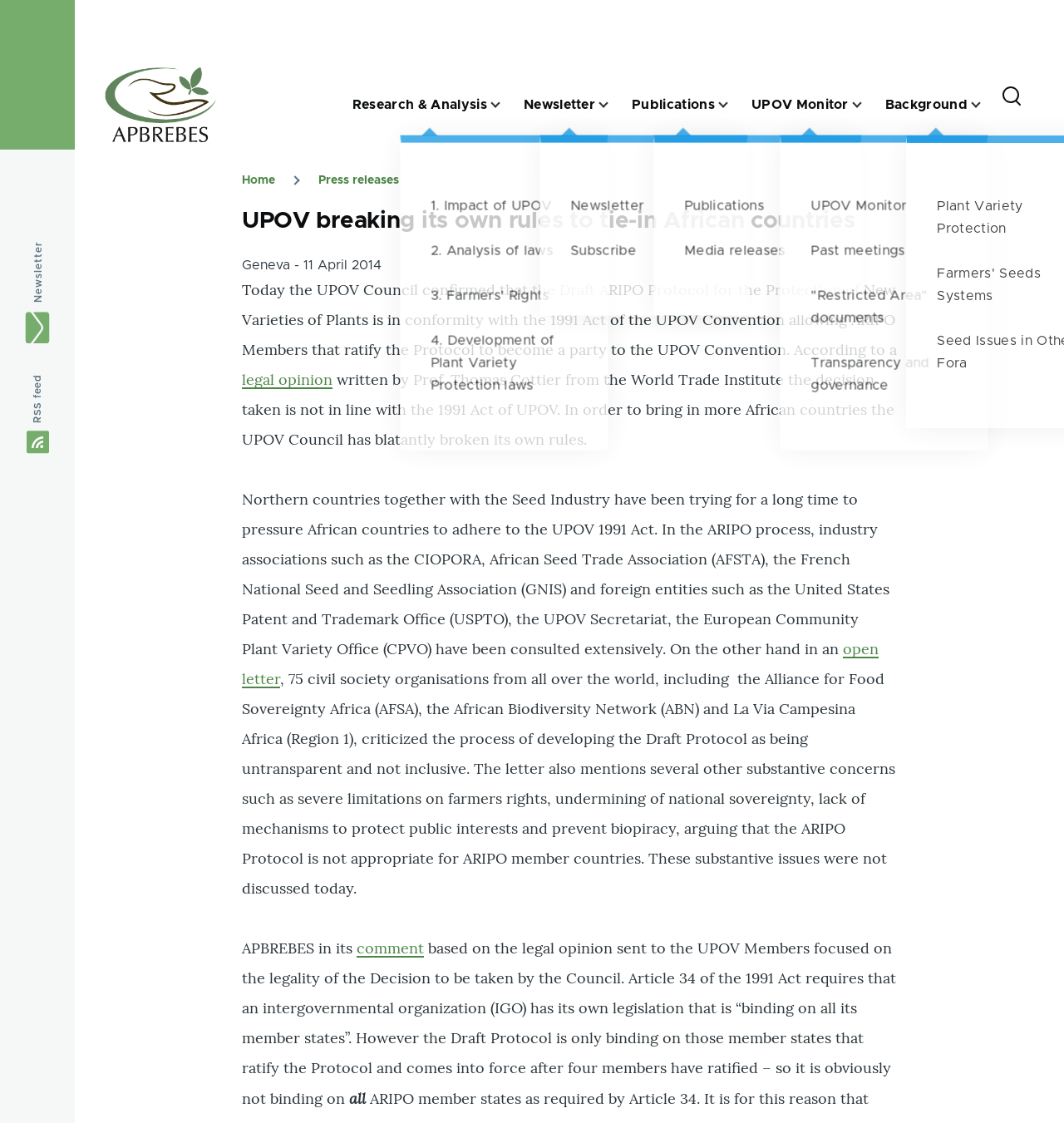Locate the bounding box coordinates of the clickable region to complete the following instruction: "Read the 'UPOV breaking its own rules to tie-in African countries' article."

[0.227, 0.187, 0.803, 0.207]